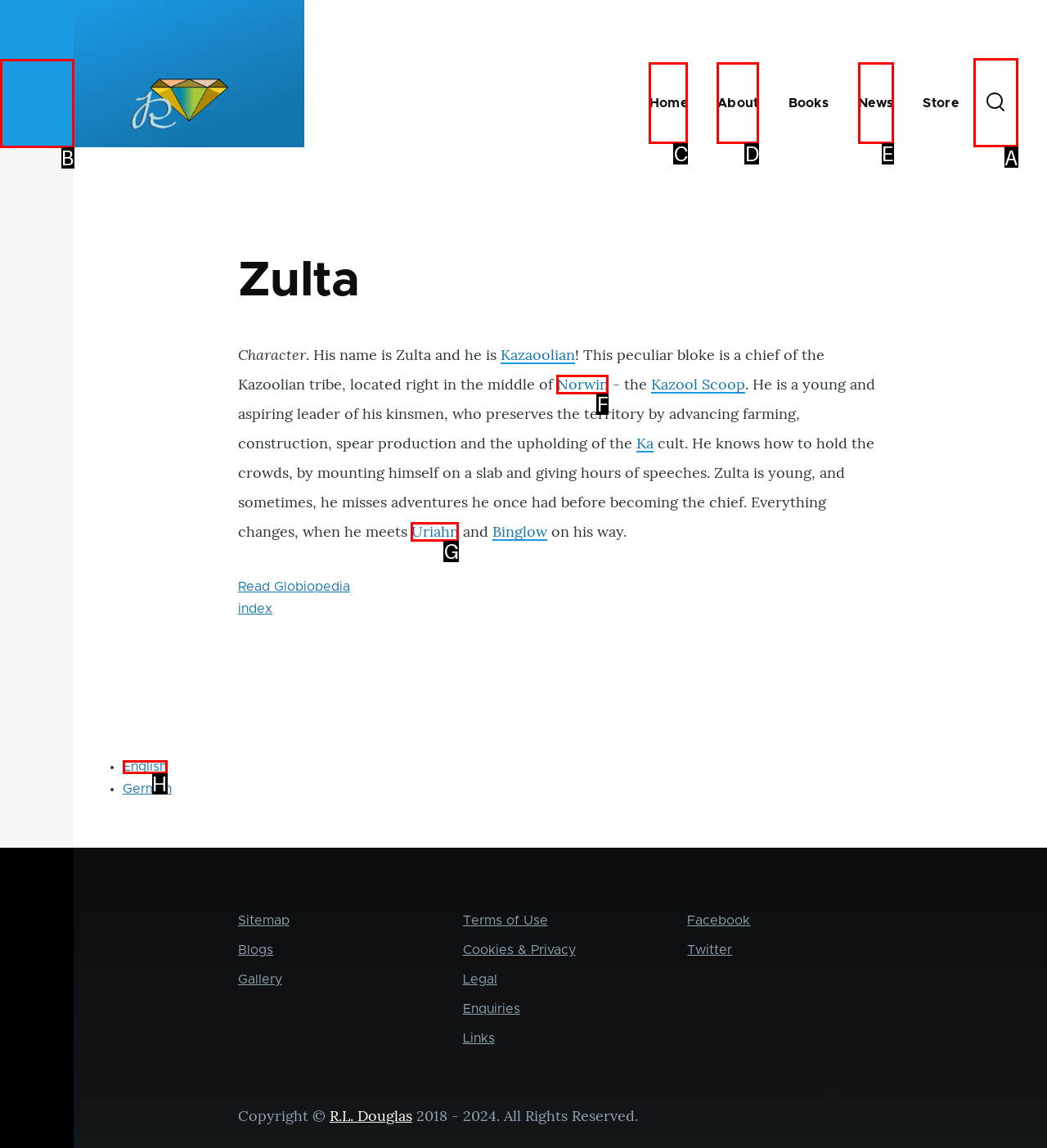Which HTML element should be clicked to perform the following task: Search for something
Reply with the letter of the appropriate option.

A